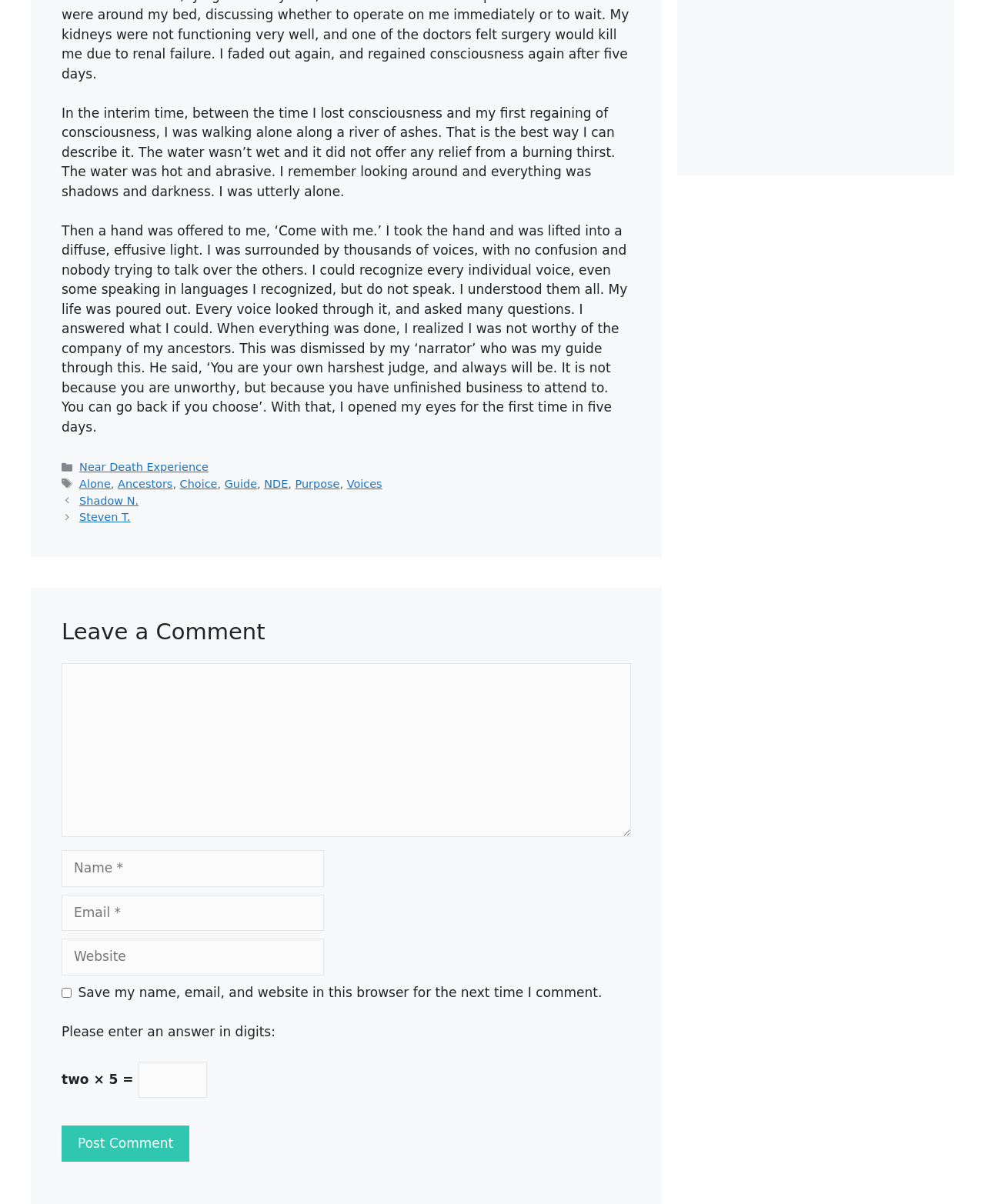Extract the bounding box coordinates for the UI element described by the text: "Emirates upcycles aircraft interiors". The coordinates should be in the form of [left, top, right, bottom] with values between 0 and 1.

None